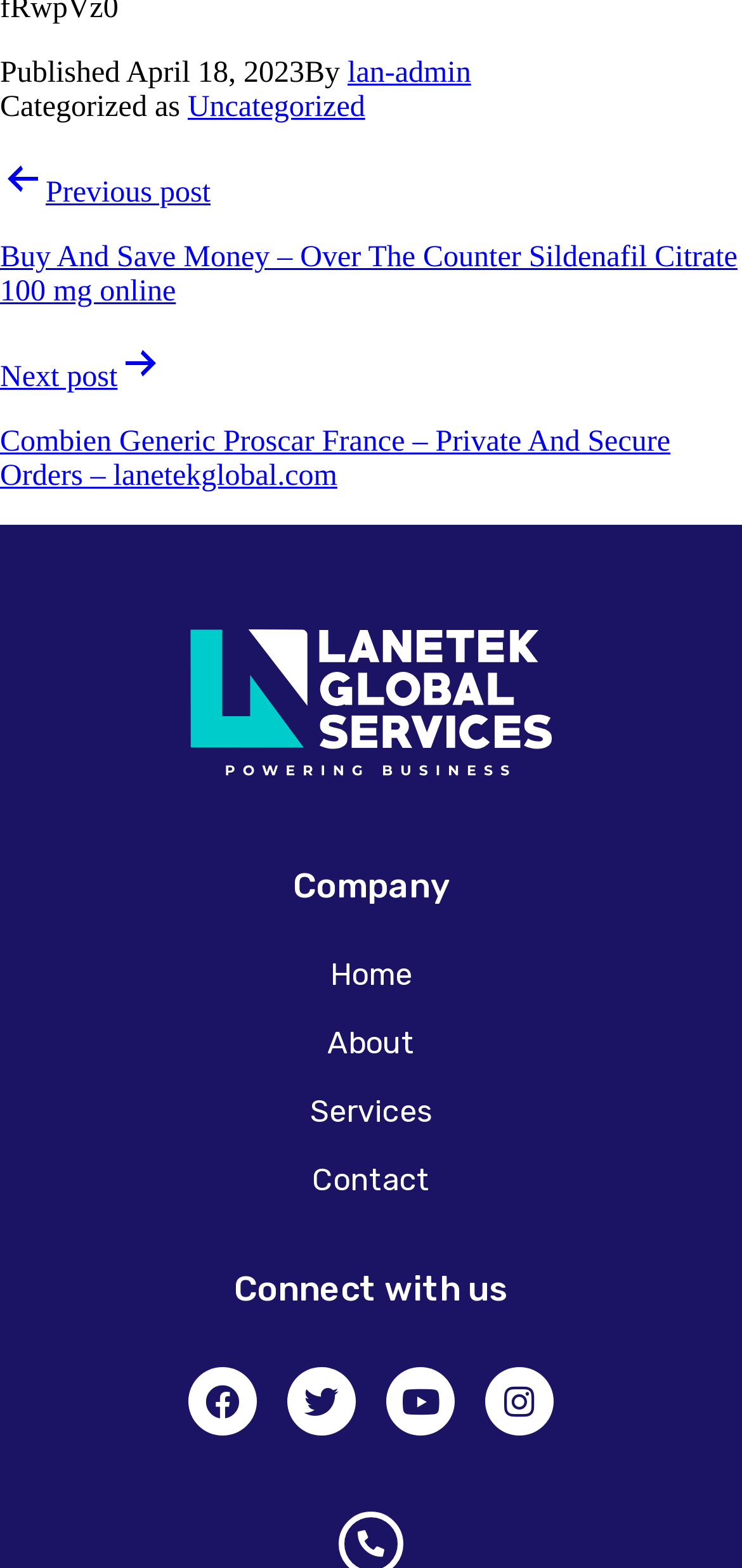Given the description "alt="Upstream Digital horizontal logo"", determine the bounding box of the corresponding UI element.

None